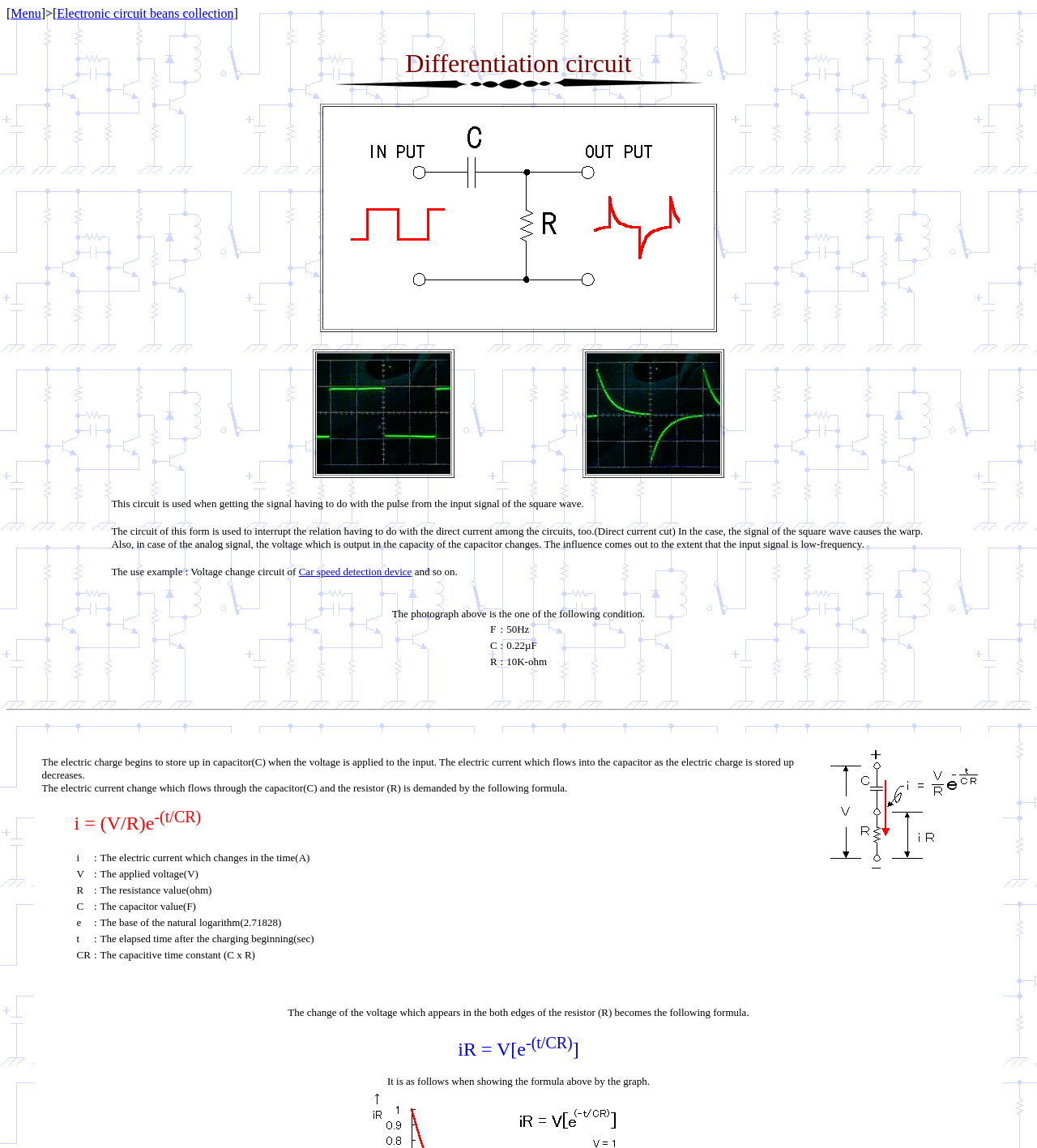What is the capacitive time constant?
Give a comprehensive and detailed explanation for the question.

The capacitive time constant is the product of the capacitor value (C) and the resistance value (R), which is denoted as CR.